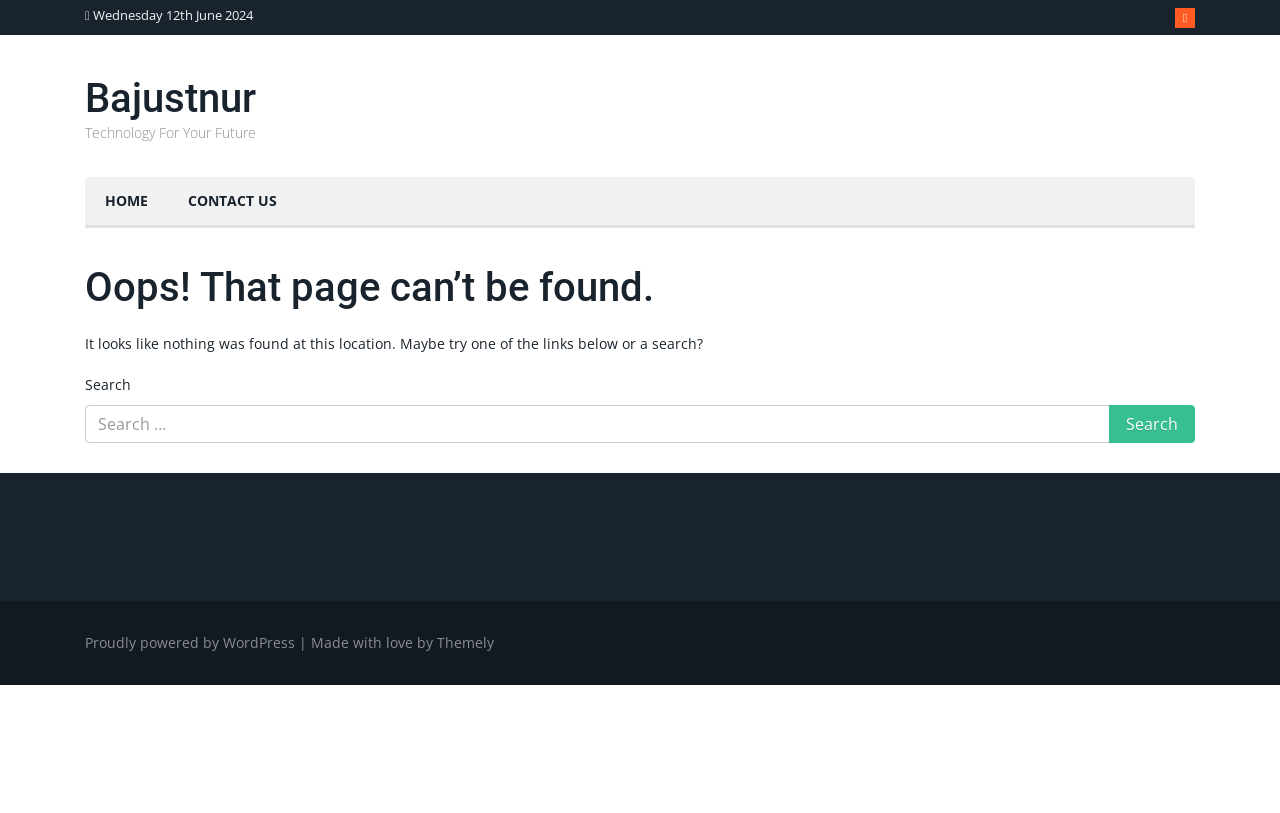Find and provide the bounding box coordinates for the UI element described here: "Proudly powered by WordPress". The coordinates should be given as four float numbers between 0 and 1: [left, top, right, bottom].

[0.066, 0.779, 0.23, 0.802]